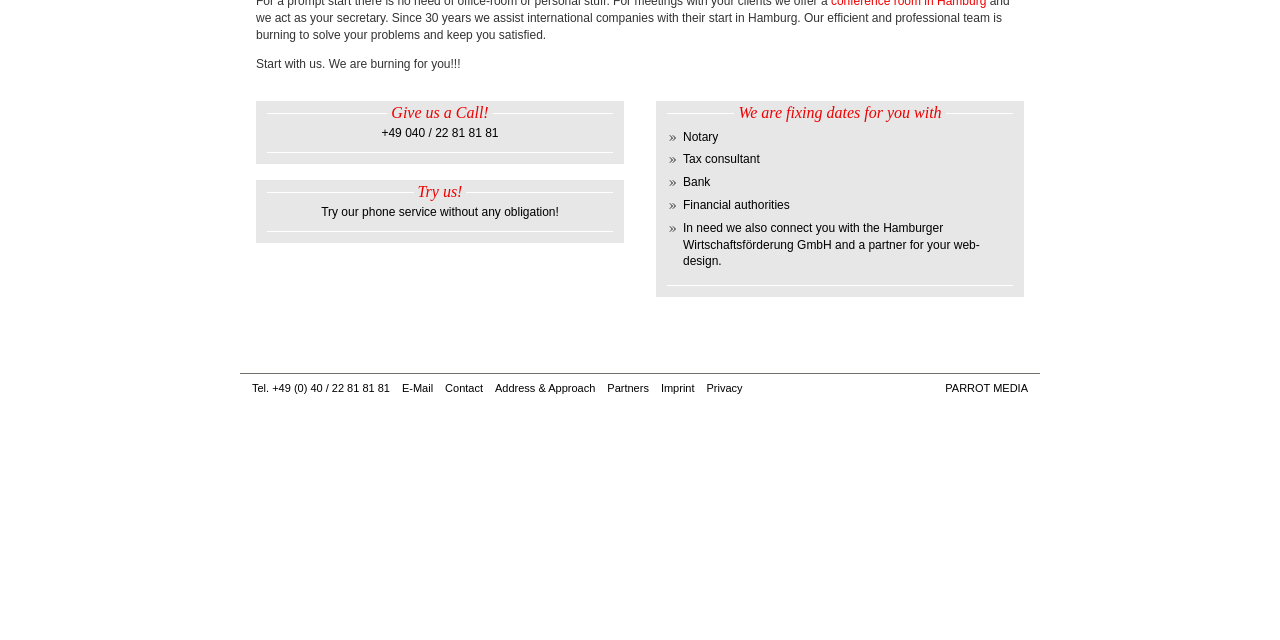Find the UI element described as: "Imprint" and predict its bounding box coordinates. Ensure the coordinates are four float numbers between 0 and 1, [left, top, right, bottom].

[0.516, 0.585, 0.543, 0.616]